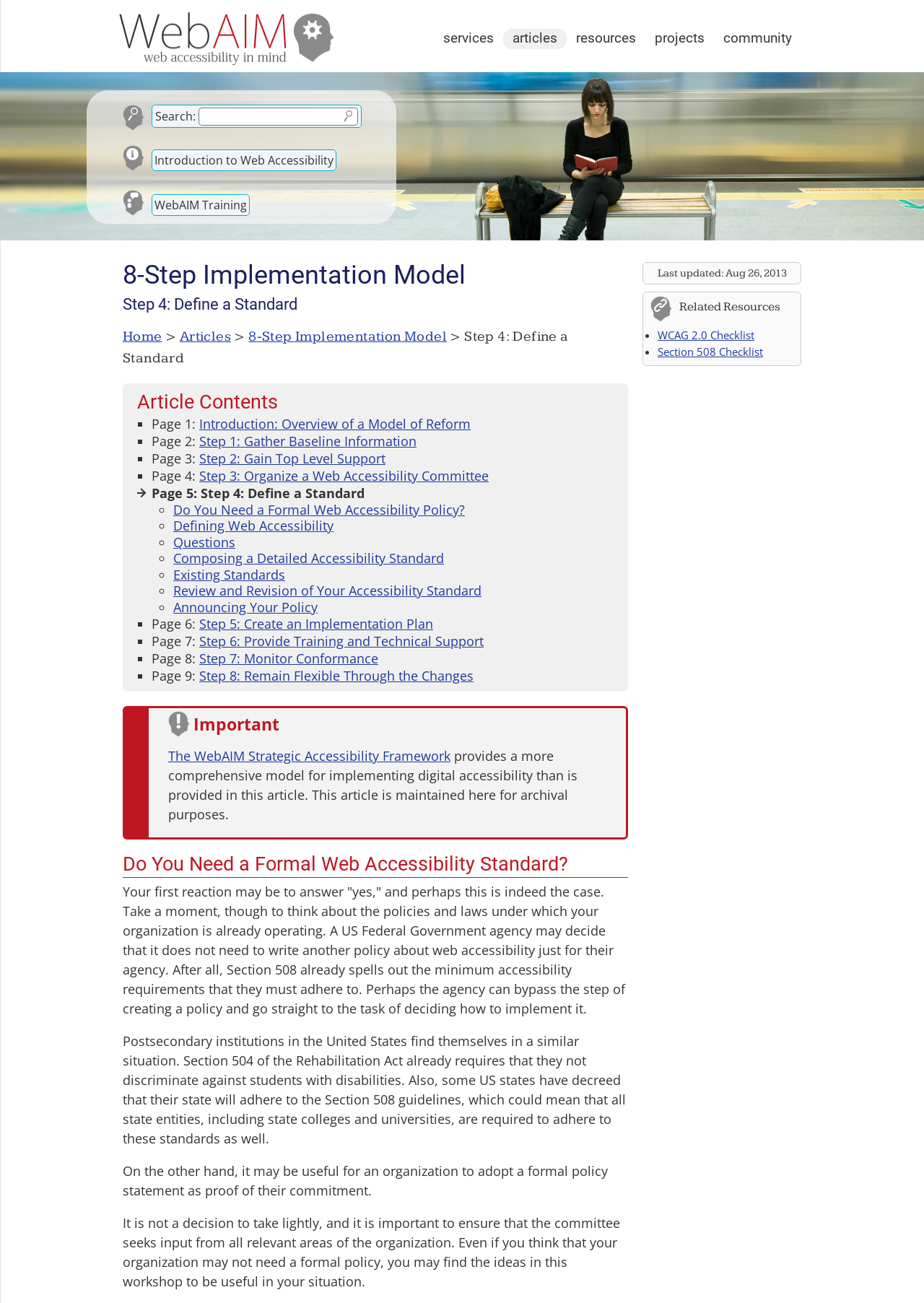Using the details from the image, please elaborate on the following question: What is the purpose of the search box?

The search box is located near the top of the webpage, and it allows users to search for specific content within the website. The label 'Search:' and the presence of a submit button suggest that the search box is intended for searching the website.